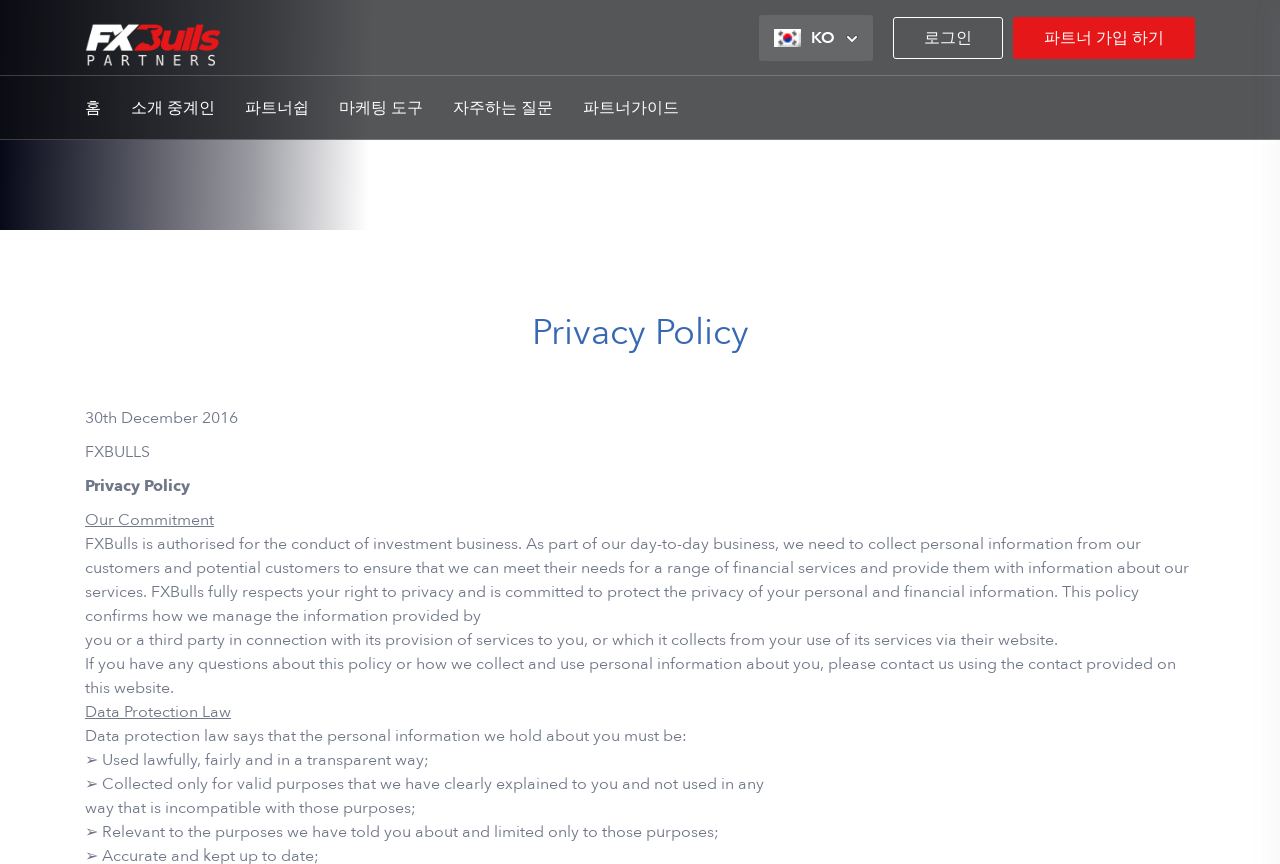From the element description: "마케팅 도구", extract the bounding box coordinates of the UI element. The coordinates should be expressed as four float numbers between 0 and 1, in the order [left, top, right, bottom].

[0.265, 0.088, 0.33, 0.162]